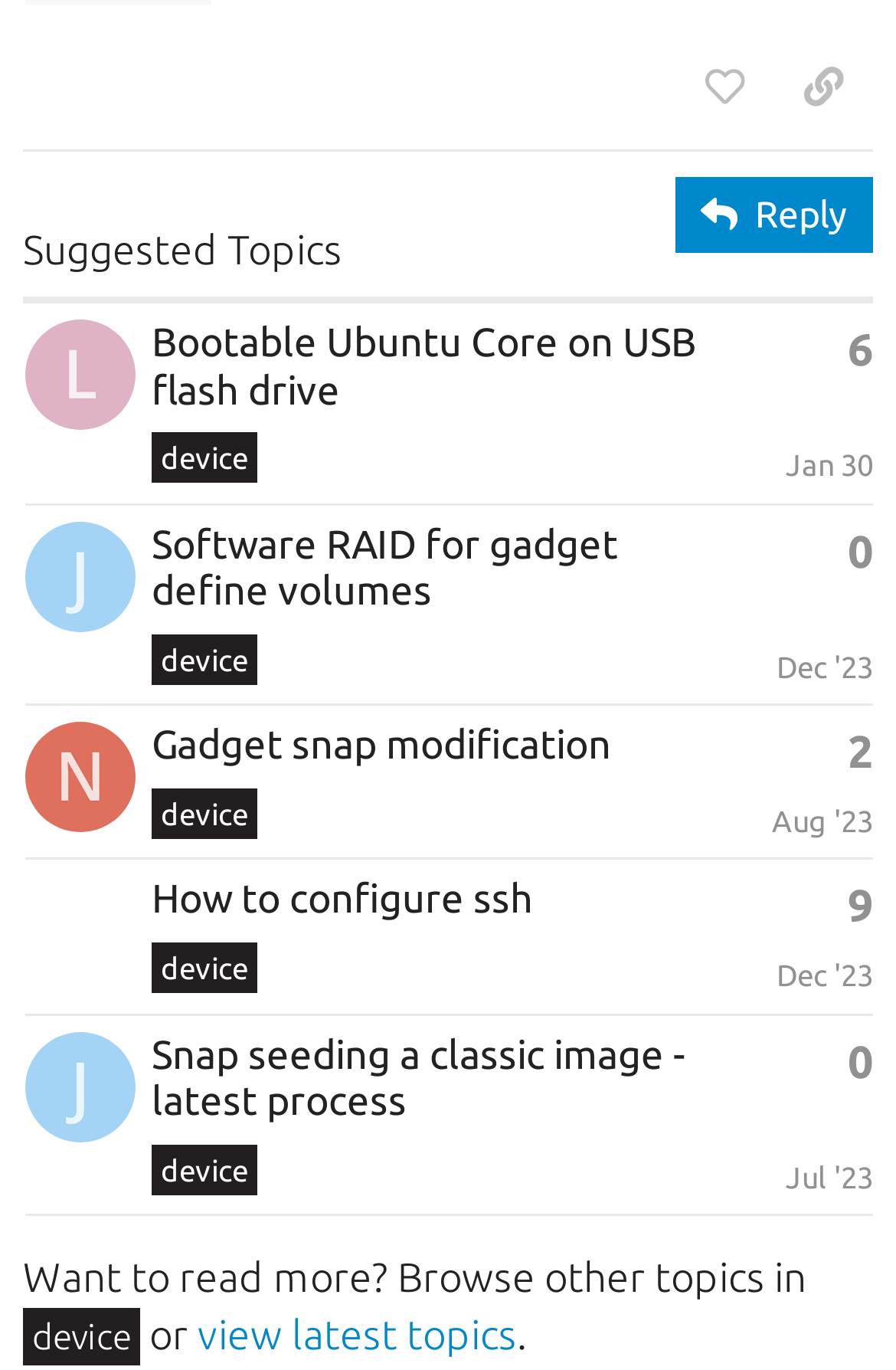Specify the bounding box coordinates of the element's area that should be clicked to execute the given instruction: "View latest topics". The coordinates should be four float numbers between 0 and 1, i.e., [left, top, right, bottom].

[0.221, 0.958, 0.577, 0.99]